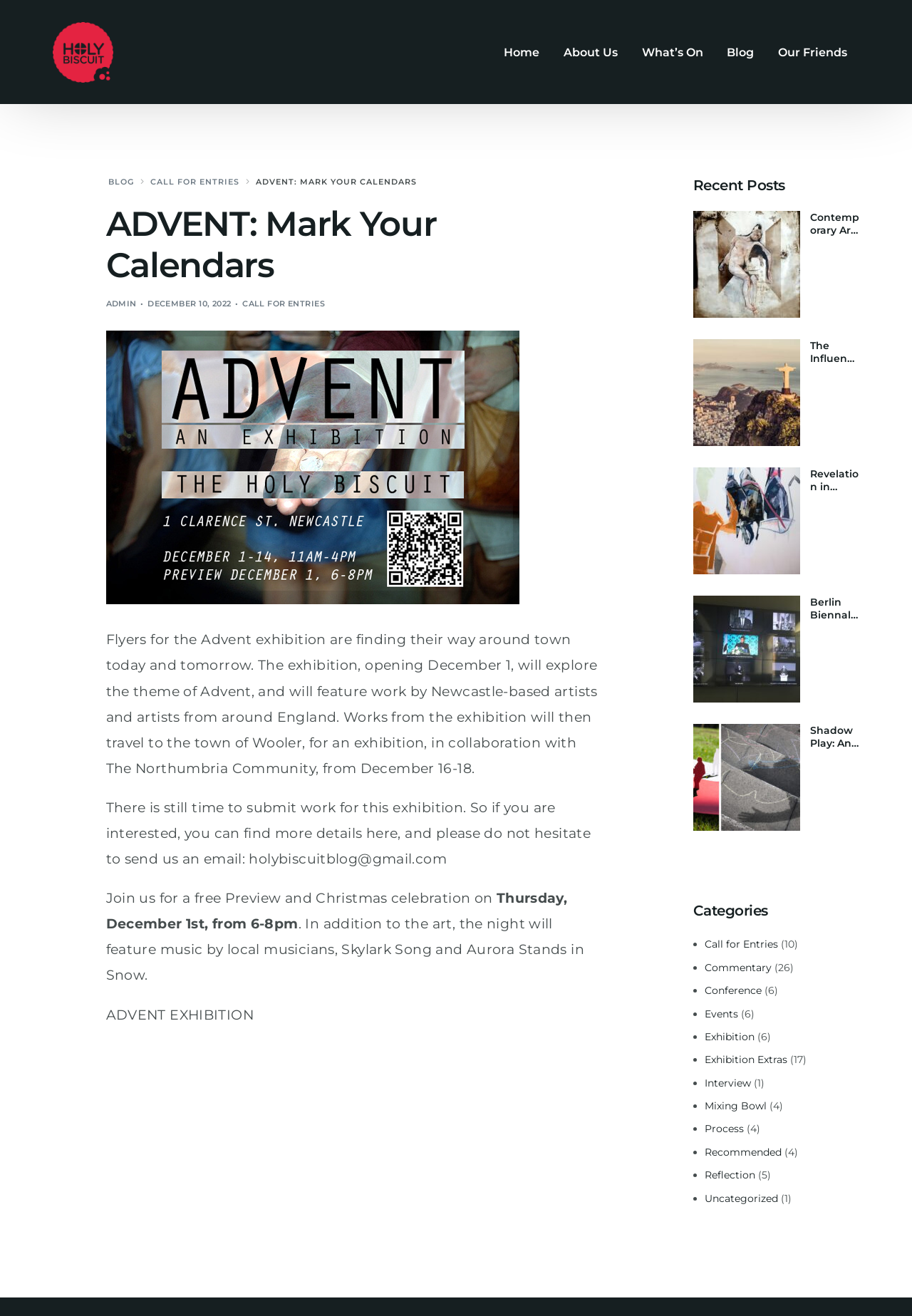Could you indicate the bounding box coordinates of the region to click in order to complete this instruction: "Submit work for the ADVENT exhibition".

[0.266, 0.227, 0.356, 0.235]